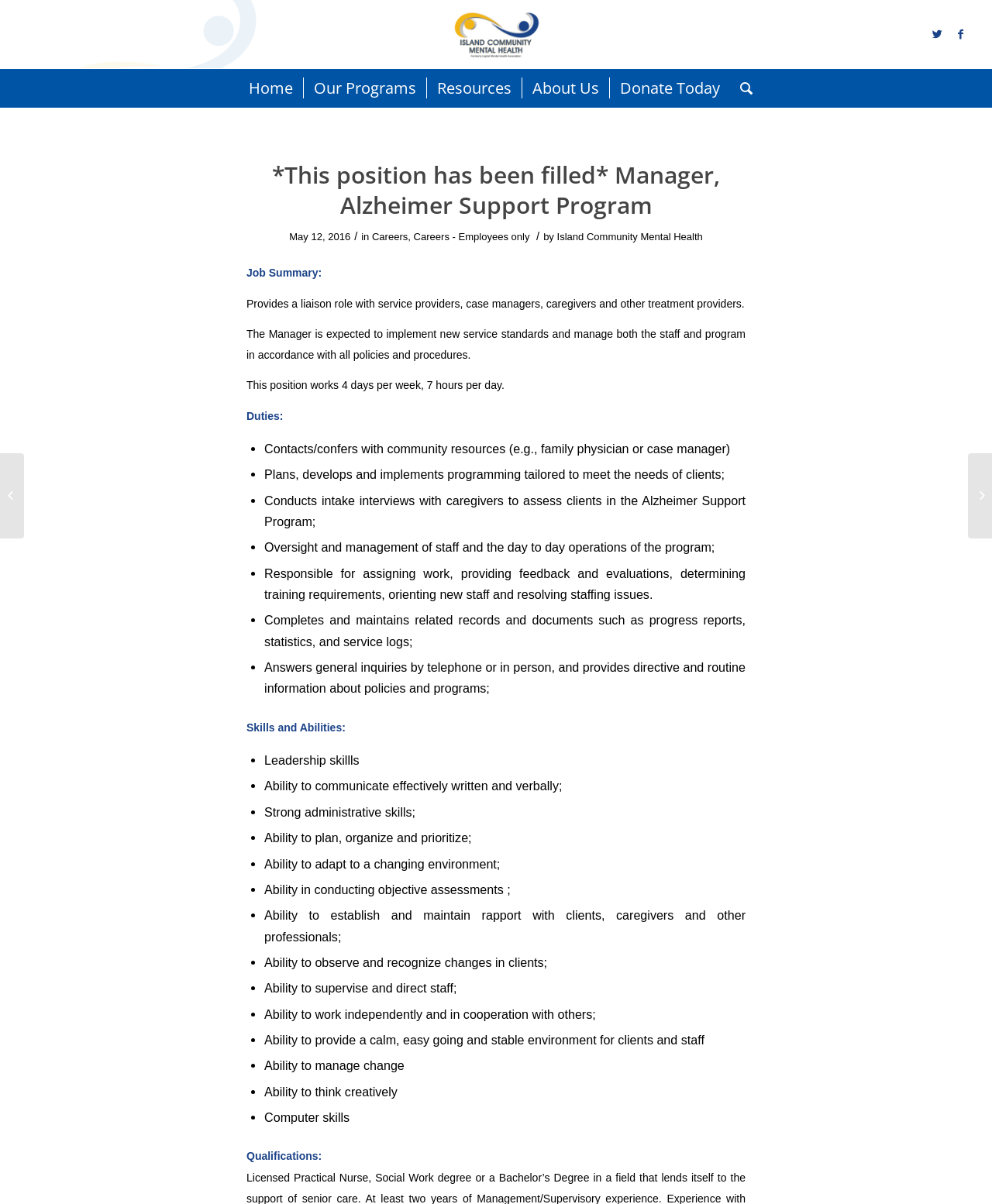Determine the bounding box coordinates of the clickable element to complete this instruction: "Click the 'Donate Today' link". Provide the coordinates in the format of four float numbers between 0 and 1, [left, top, right, bottom].

[0.614, 0.057, 0.736, 0.089]